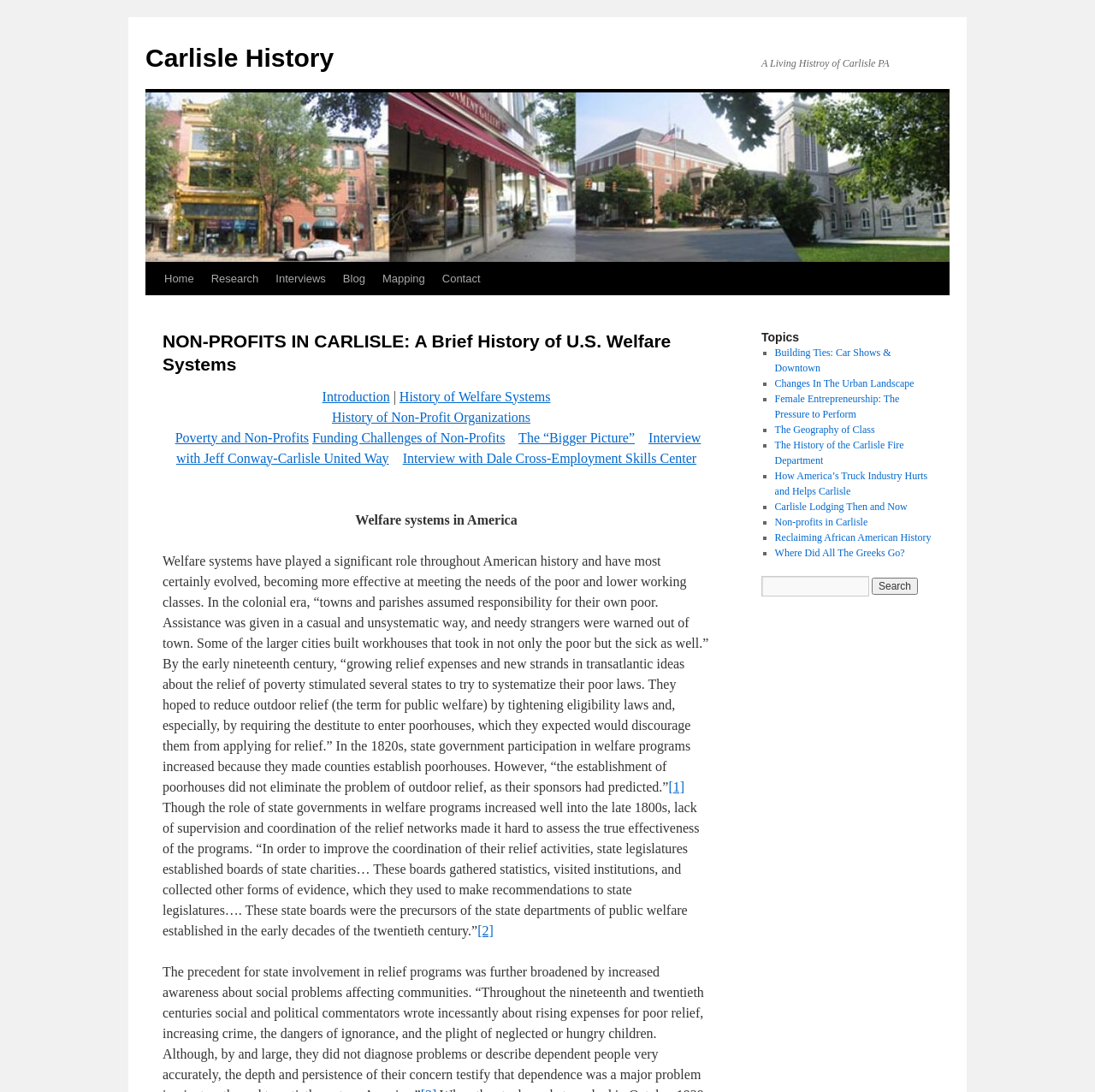Using the image as a reference, answer the following question in as much detail as possible:
What is the function of the search box?

The search box is used to search for specific content within the website, allowing users to find relevant information quickly and easily, and the 'Search' button is used to submit the search query.